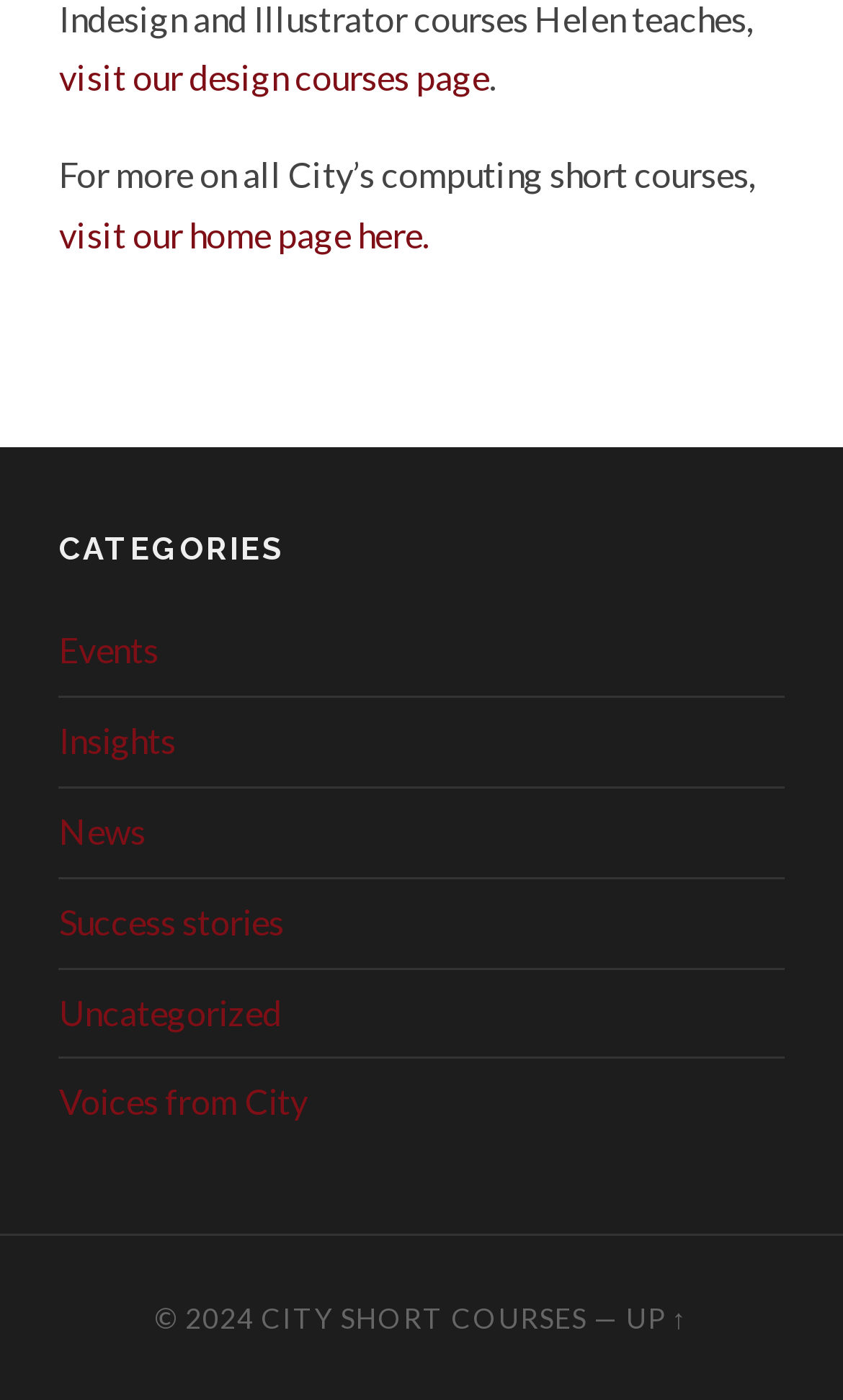Please identify the bounding box coordinates of the element I need to click to follow this instruction: "go to home page".

[0.07, 0.152, 0.508, 0.181]